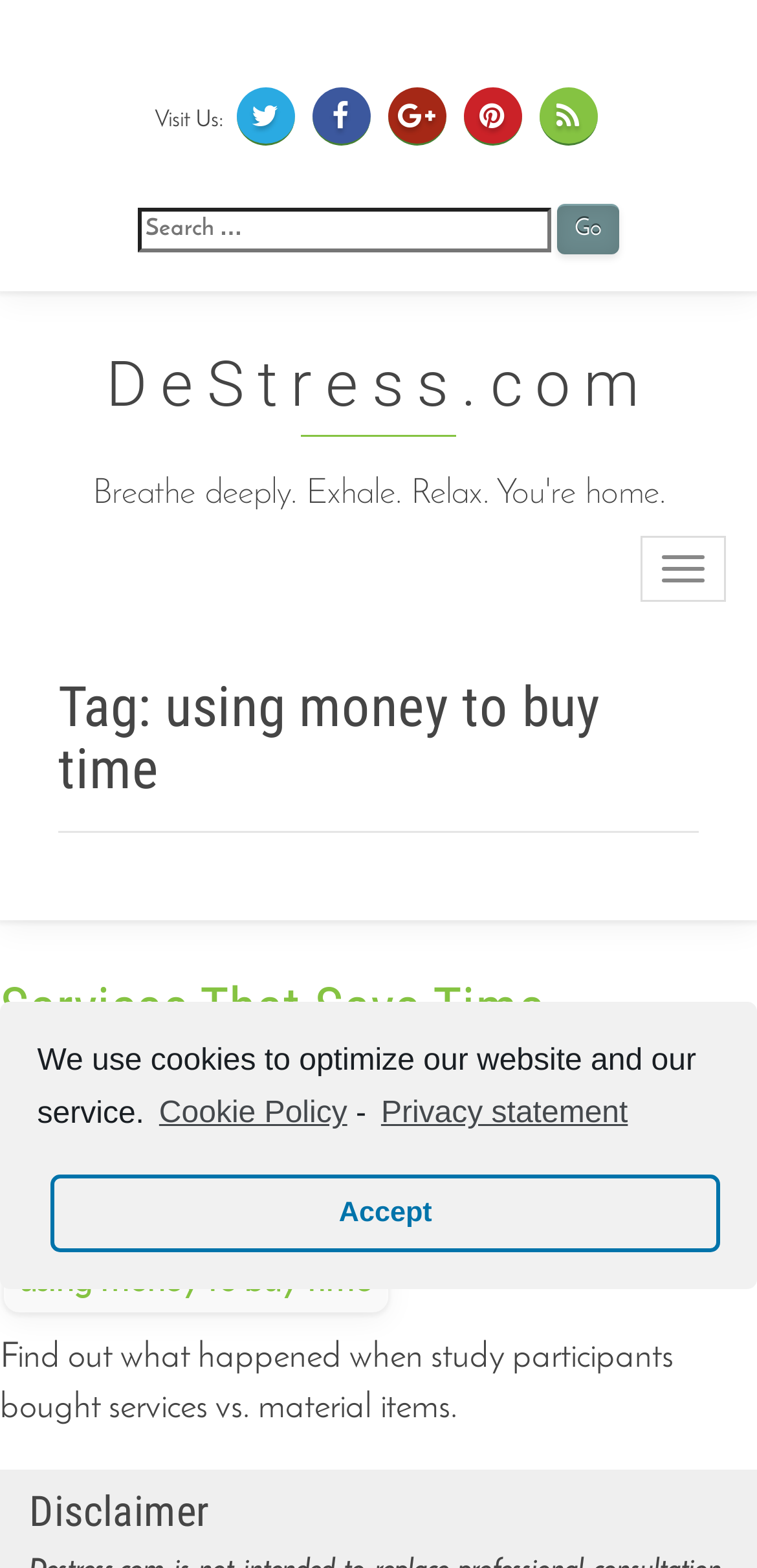Locate the bounding box coordinates of the UI element described by: "Toggle navigation". Provide the coordinates as four float numbers between 0 and 1, formatted as [left, top, right, bottom].

[0.846, 0.342, 0.959, 0.384]